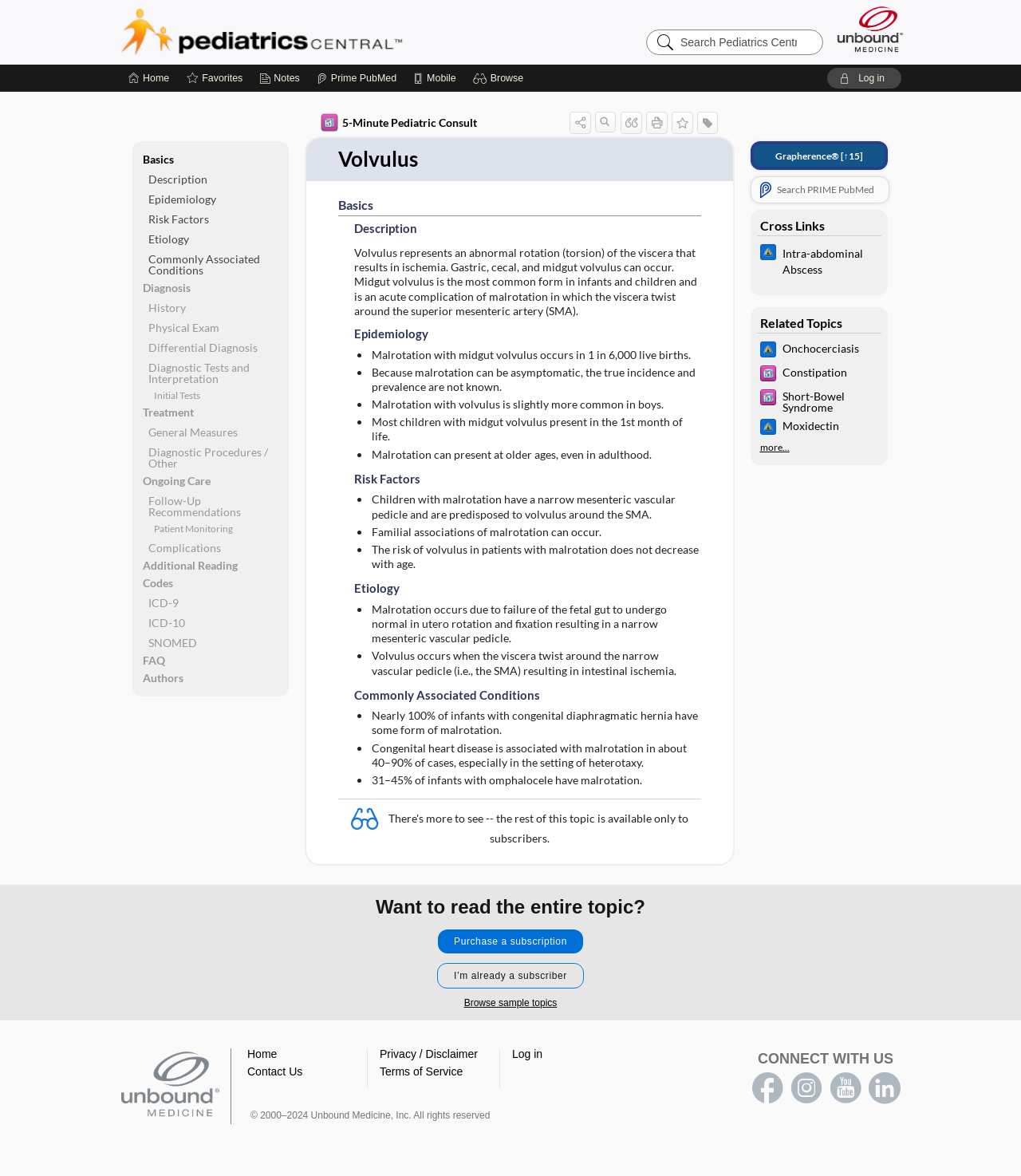What is the name of the medical condition described on this webpage?
Analyze the image and deliver a detailed answer to the question.

The webpage is about a medical condition, and the heading 'Volvulus' is prominently displayed, indicating that it is the main topic of the webpage.